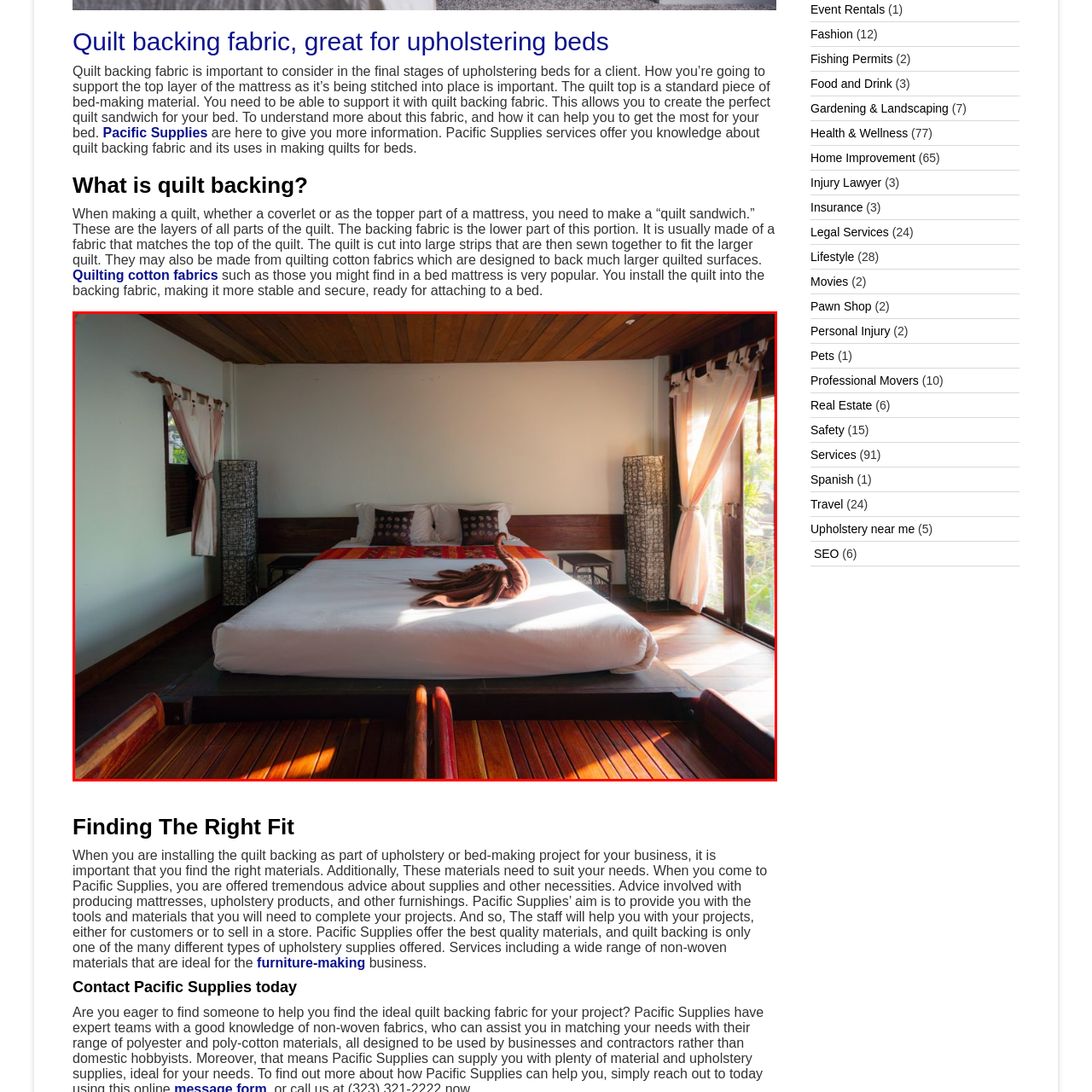Describe in detail the portion of the image that is enclosed within the red boundary.

This image showcases a beautifully designed bedroom featuring a large bed with a minimalist aesthetic. The bed is adorned with a white duvet and a decorative top layer that adds a splash of color, while coordinated pillows lend a touch of comfort. The room is illuminated by soft natural light filtering through sheer curtains, creating a warm and inviting atmosphere. Flanking the bed are stylish wicker lamps that offer ambient lighting, enhancing the overall cozy vibe. This serene setting emphasizes the significance of quilt backing fabric, which provides not only structure and support for the bedding but also contributes to the room's elegance and comfort, ideal for upholstery projects such as this. The space reflects a perfect blend of functionality and style, suitable for both relaxation and restful sleep.